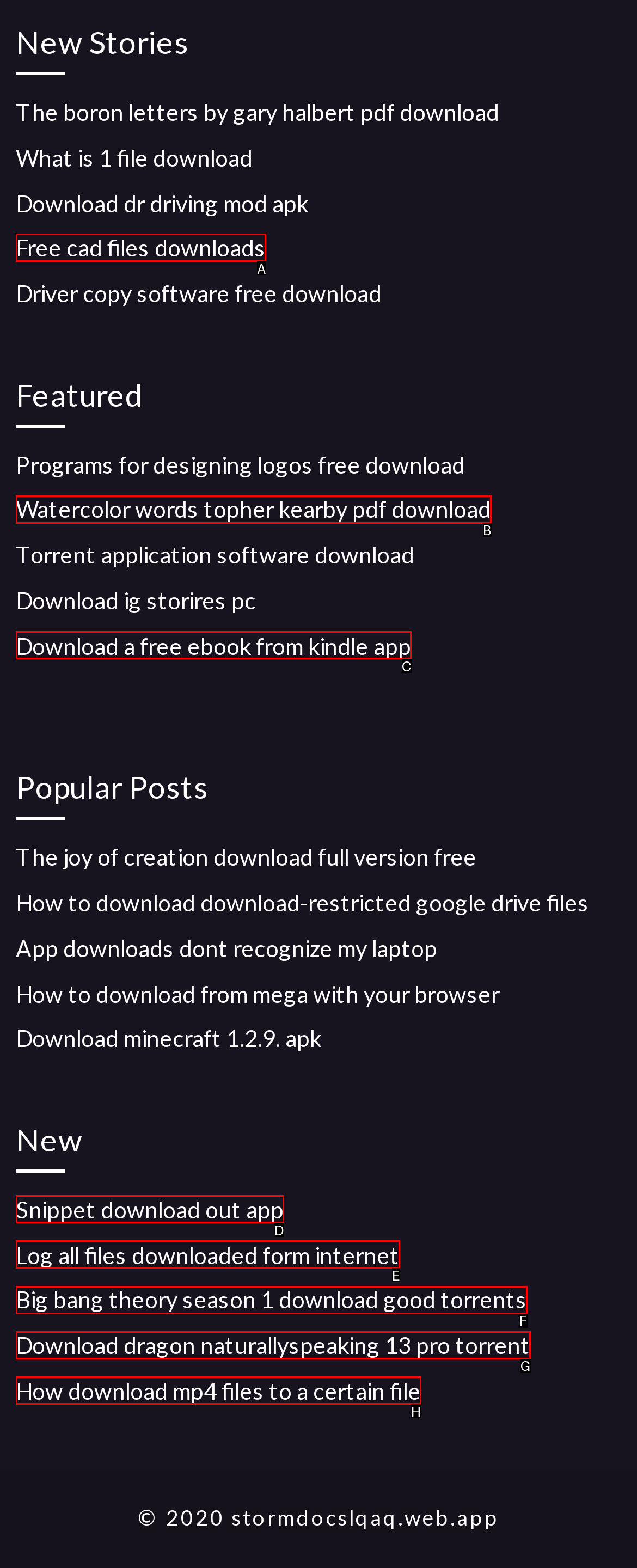Point out the option that aligns with the description: Free cad files downloads
Provide the letter of the corresponding choice directly.

A